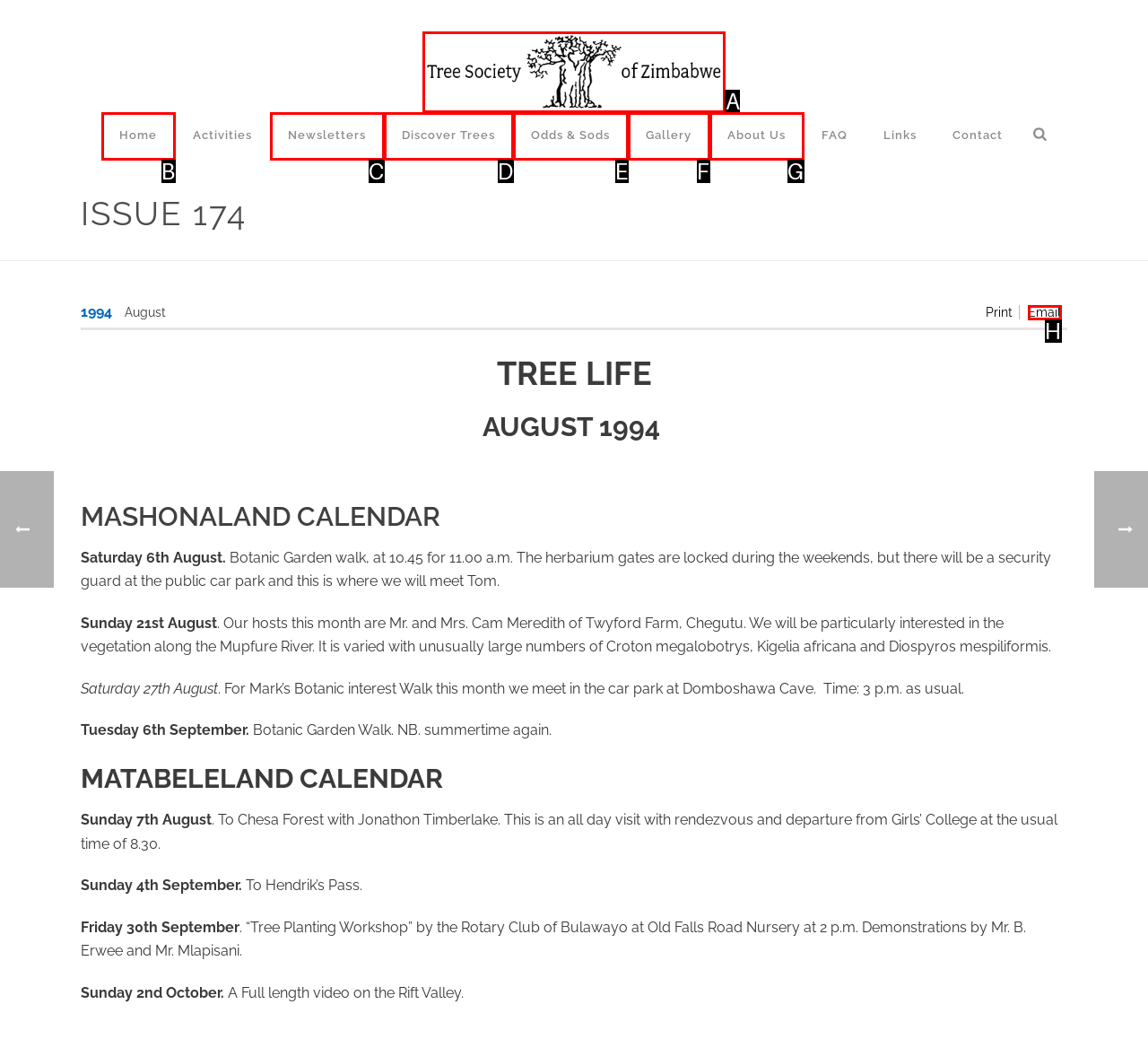Choose the HTML element that matches the description: About Us
Reply with the letter of the correct option from the given choices.

G